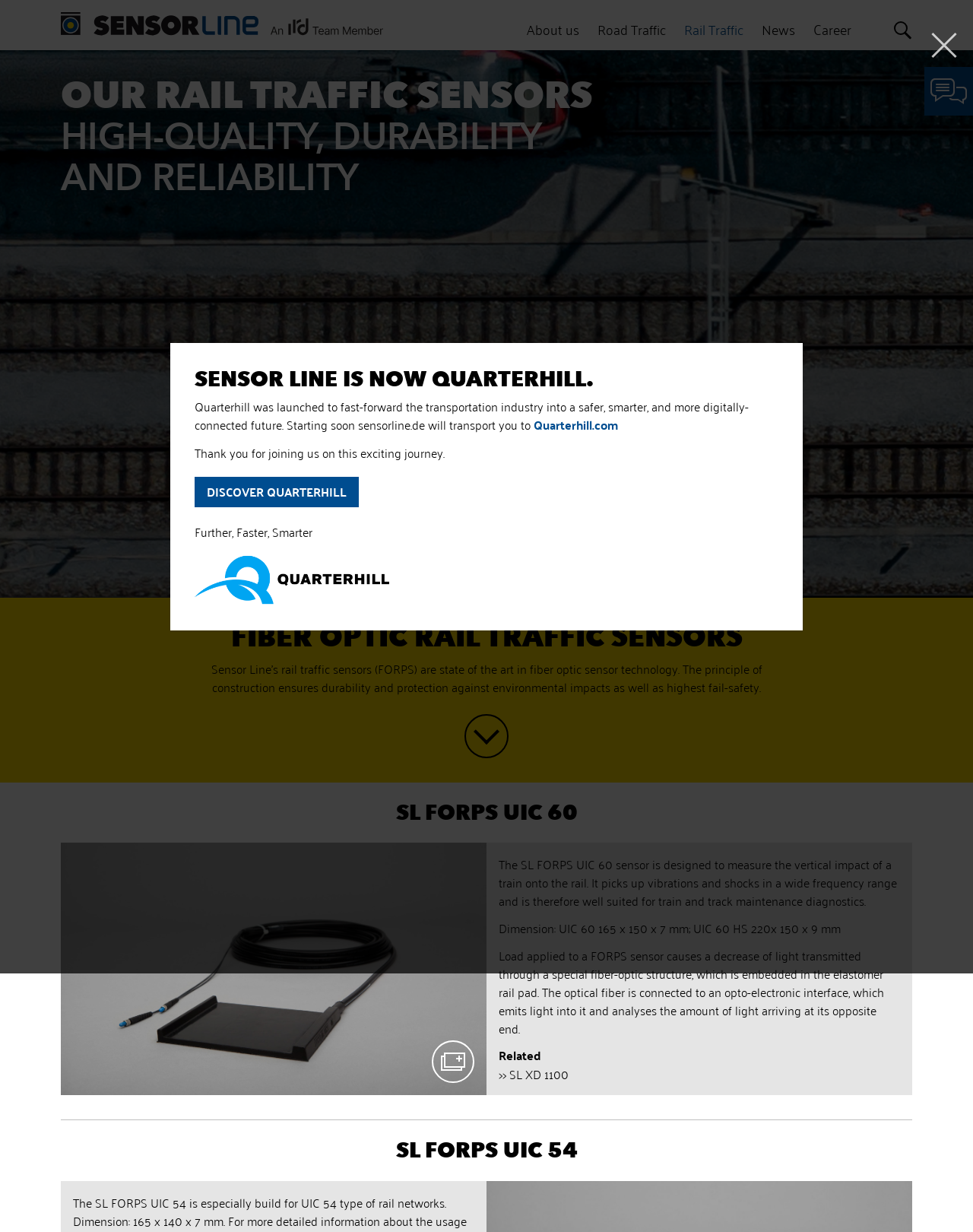Can you provide the bounding box coordinates for the element that should be clicked to implement the instruction: "Click on About us"?

[0.541, 0.014, 0.595, 0.033]